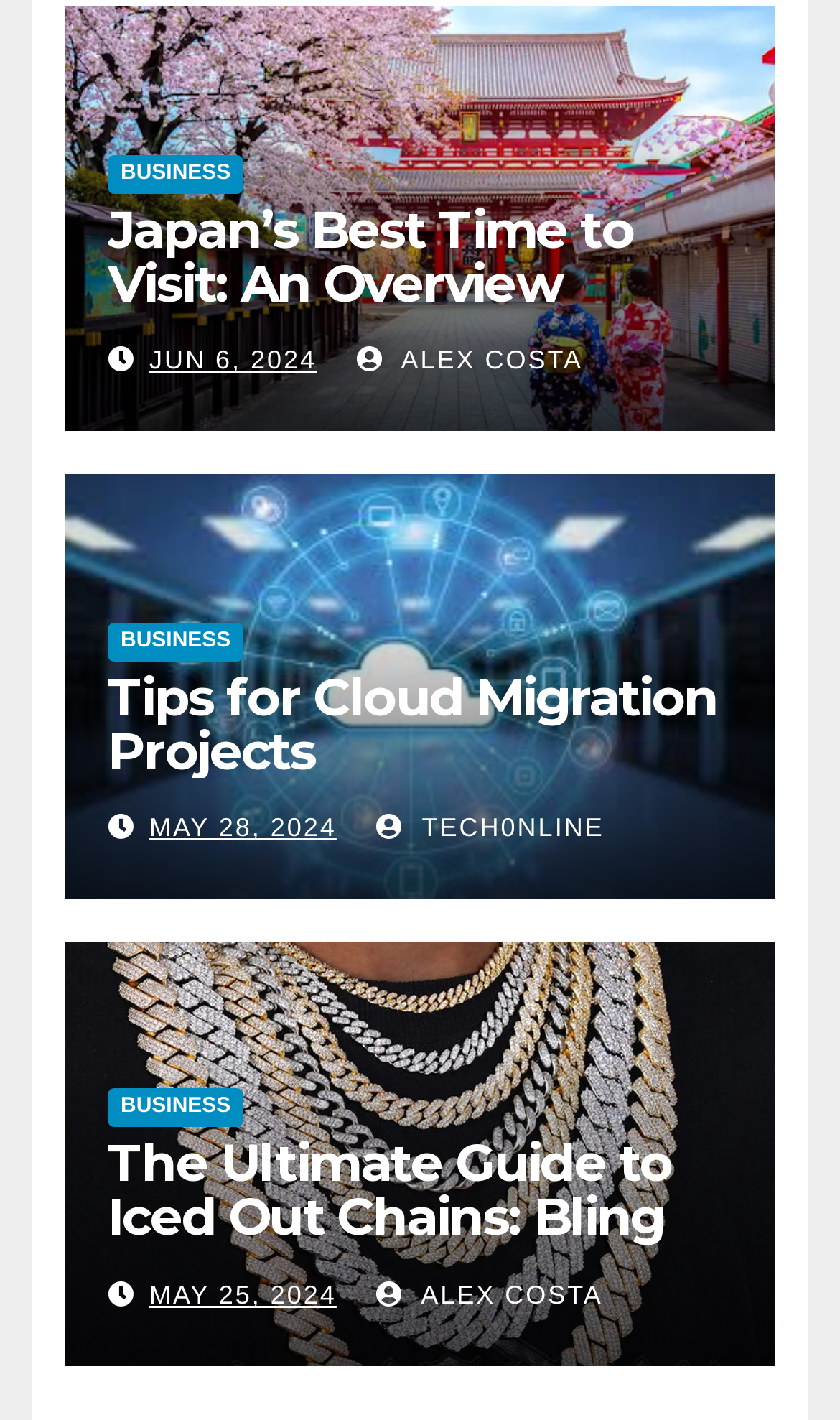What is the title of the second article?
From the image, provide a succinct answer in one word or a short phrase.

Tips for Cloud Migration Projects